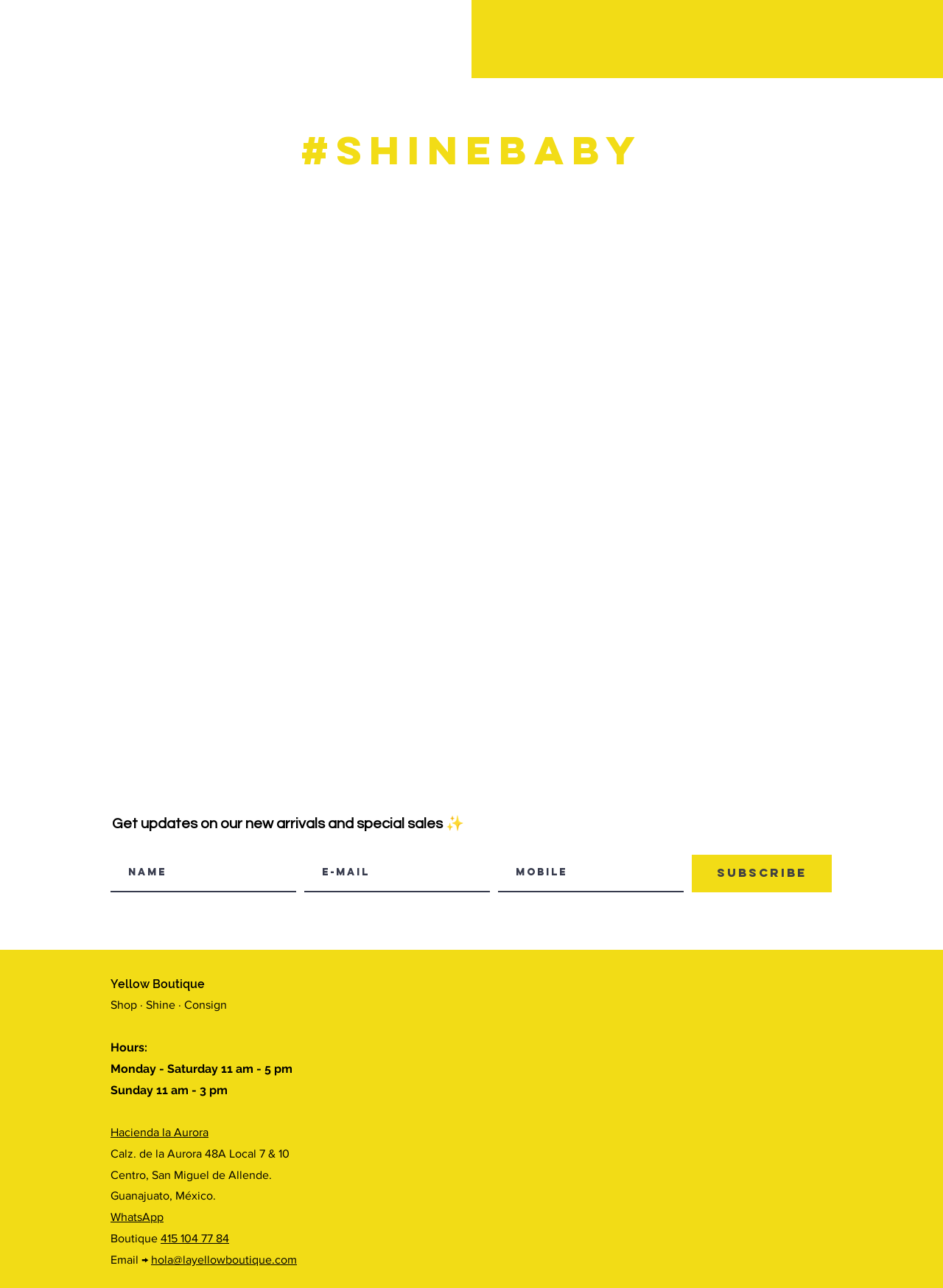How can you contact the boutique via WhatsApp?
Please describe in detail the information shown in the image to answer the question.

I found the answer by looking at the link element with the text '415 104 77 84' at coordinates [0.17, 0.957, 0.243, 0.966]. This text is likely to be the WhatsApp contact number of the boutique.